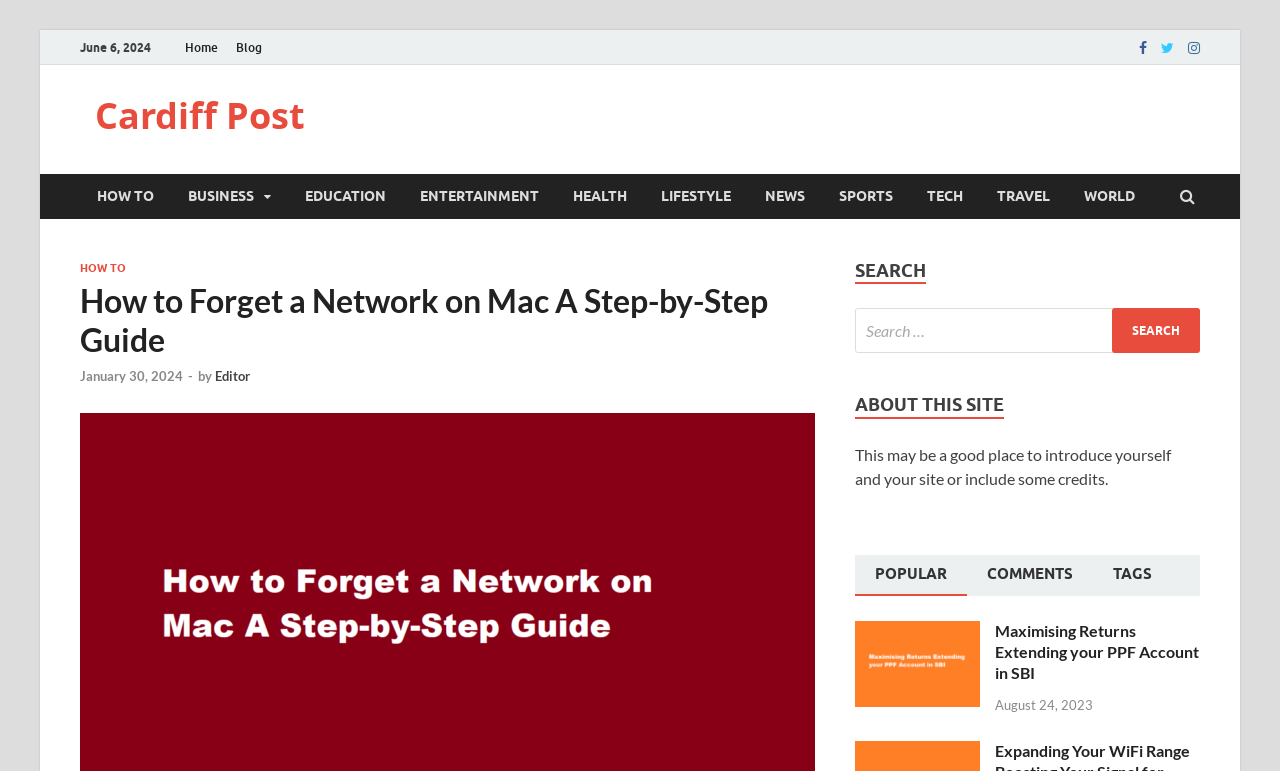Please find the bounding box coordinates of the section that needs to be clicked to achieve this instruction: "Click on the 'how to extend wifi range' link".

[0.668, 0.963, 0.766, 0.988]